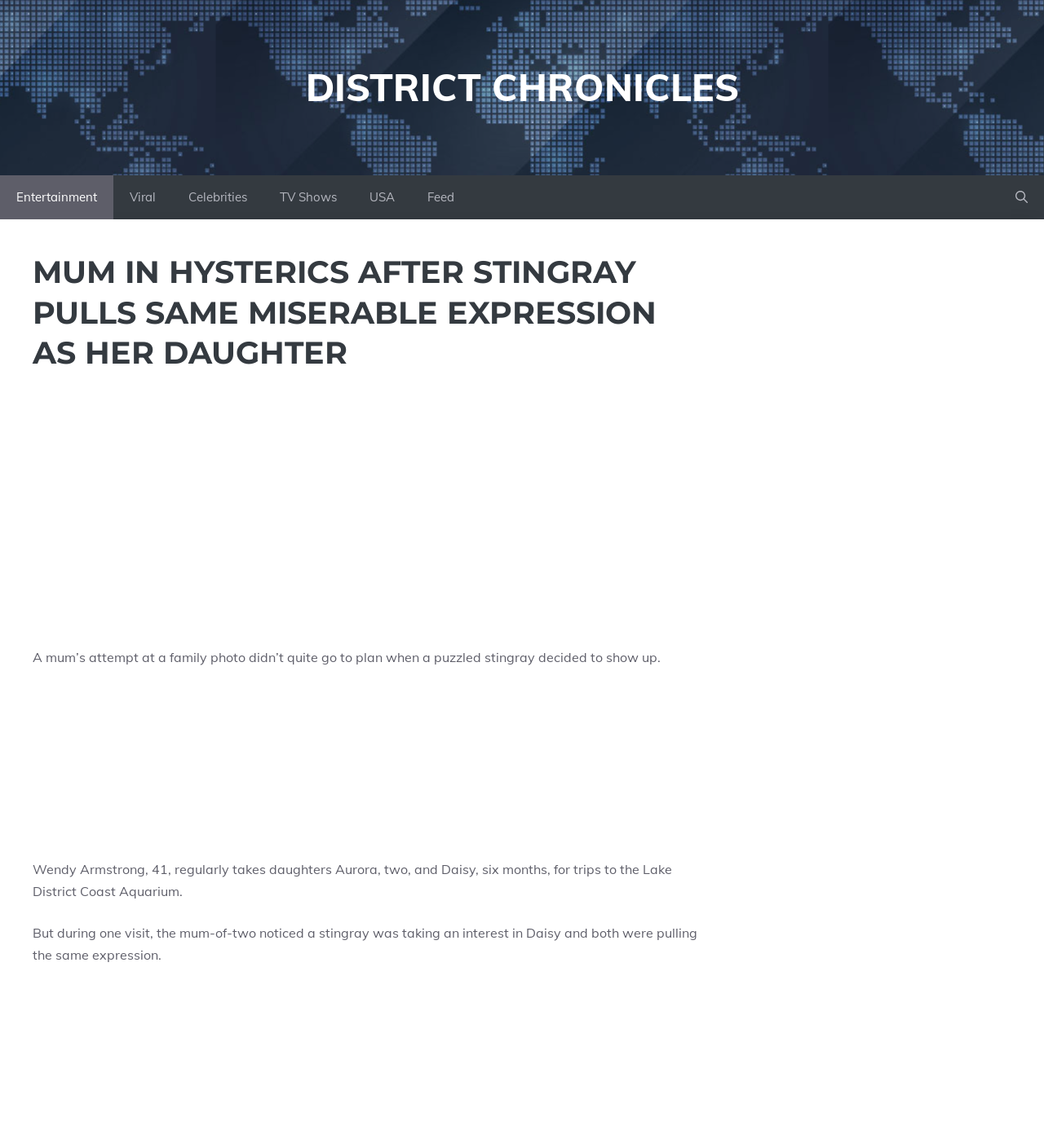Can you find and generate the webpage's heading?

MUM IN HYSTERICS AFTER STINGRAY PULLS SAME MISERABLE EXPRESSION AS HER DAUGHTER